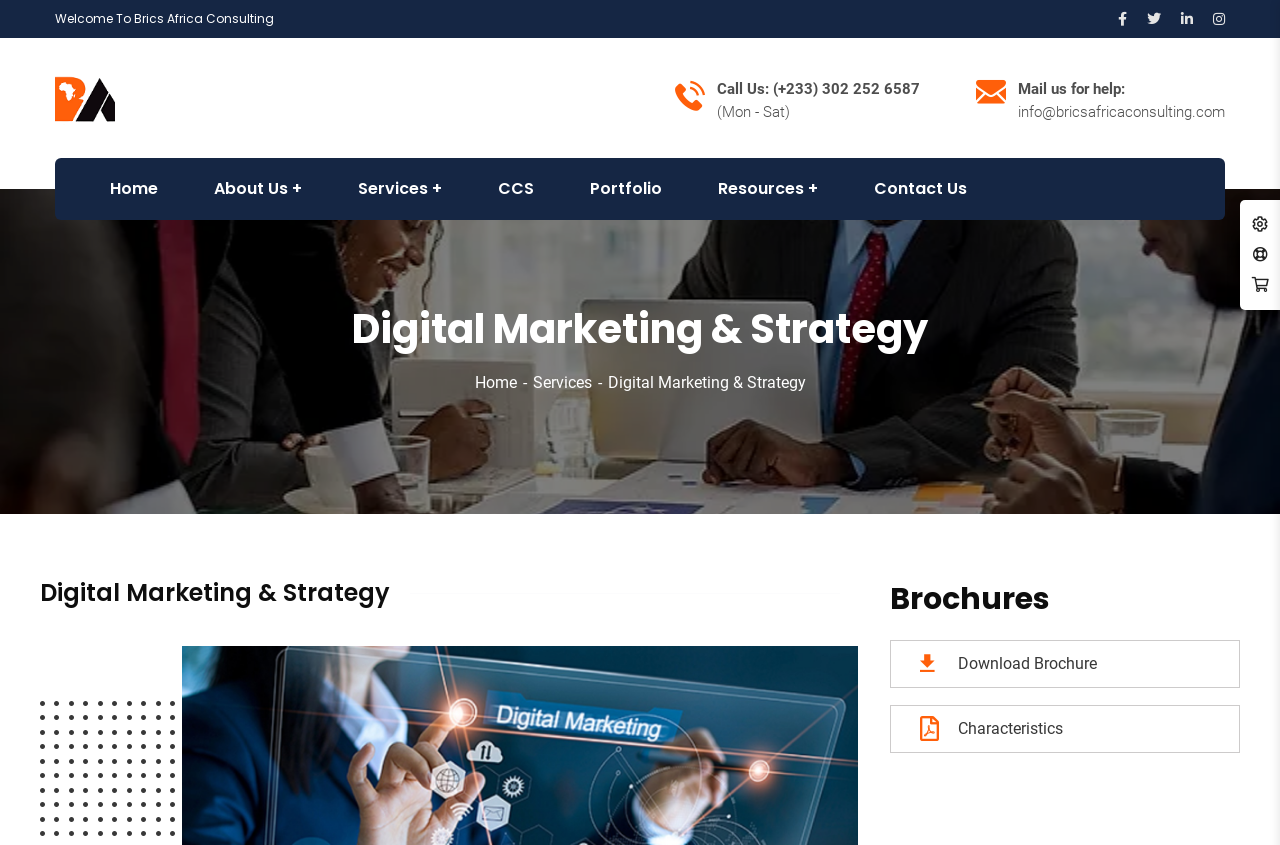Please determine the bounding box coordinates of the section I need to click to accomplish this instruction: "Click the Instagram icon".

[0.948, 0.008, 0.957, 0.037]